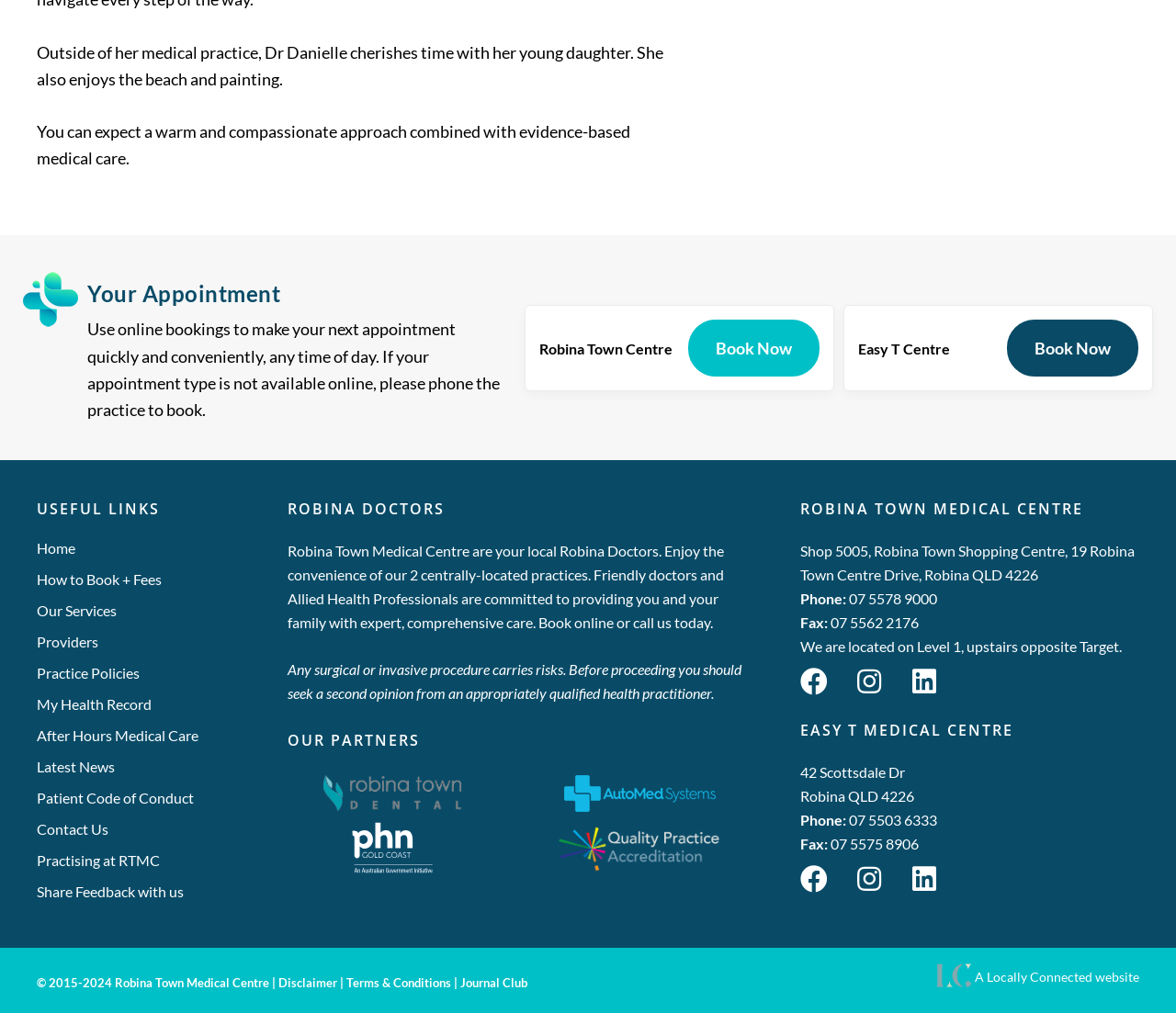Determine the bounding box for the UI element as described: "Prev Project". The coordinates should be represented as four float numbers between 0 and 1, formatted as [left, top, right, bottom].

None